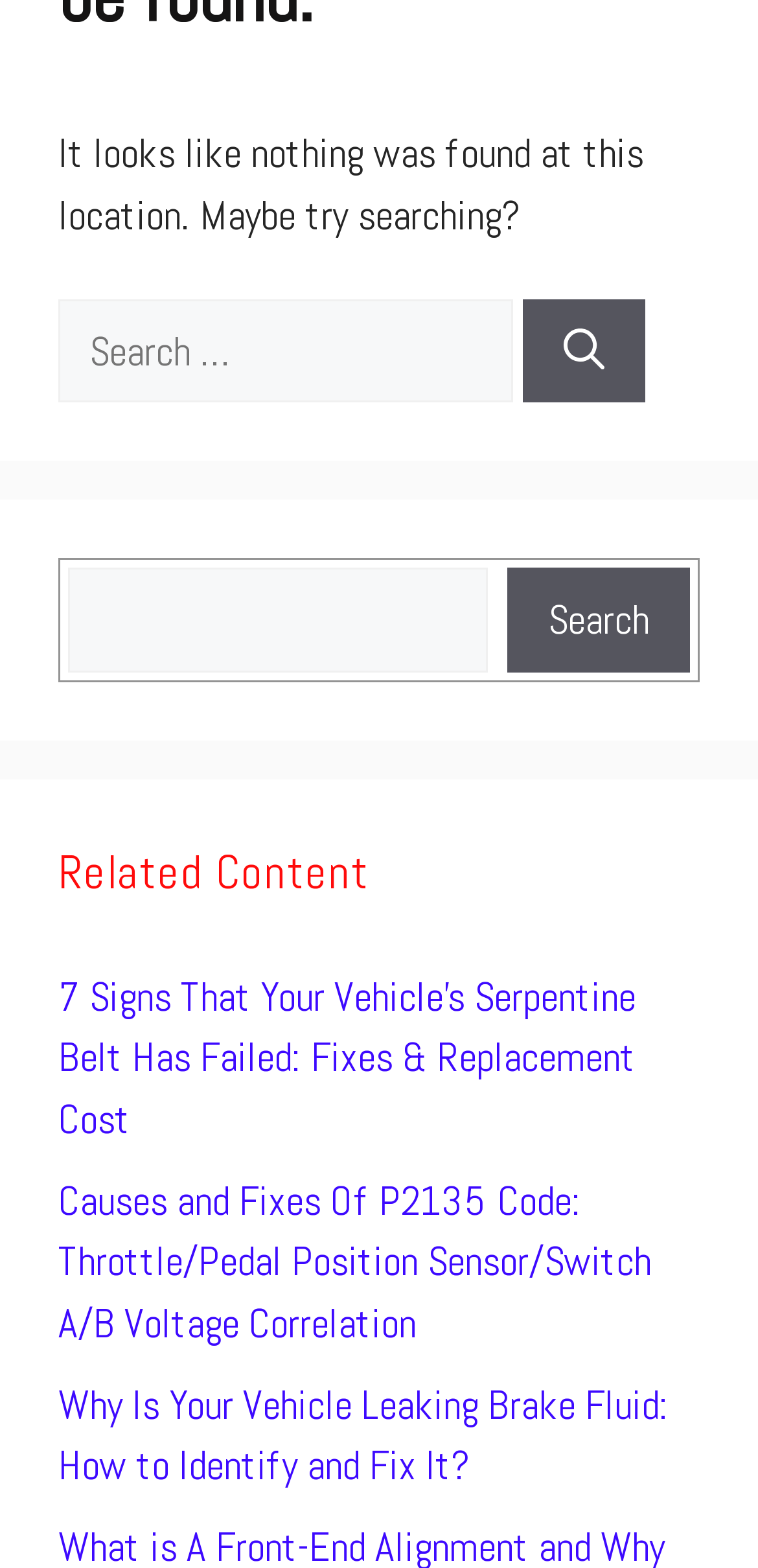Calculate the bounding box coordinates of the UI element given the description: "parent_node: Search name="s"".

[0.09, 0.362, 0.644, 0.428]